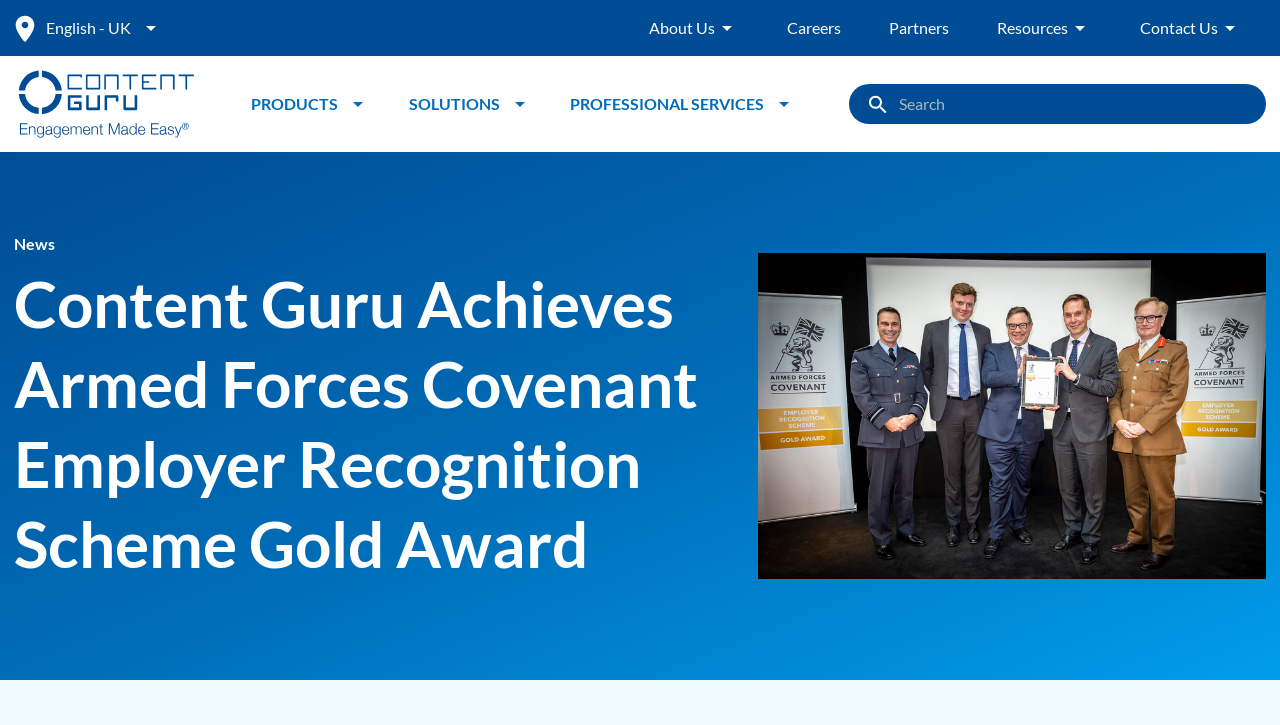Please identify the bounding box coordinates of the clickable area that will allow you to execute the instruction: "Search for something".

[0.702, 0.127, 0.952, 0.16]